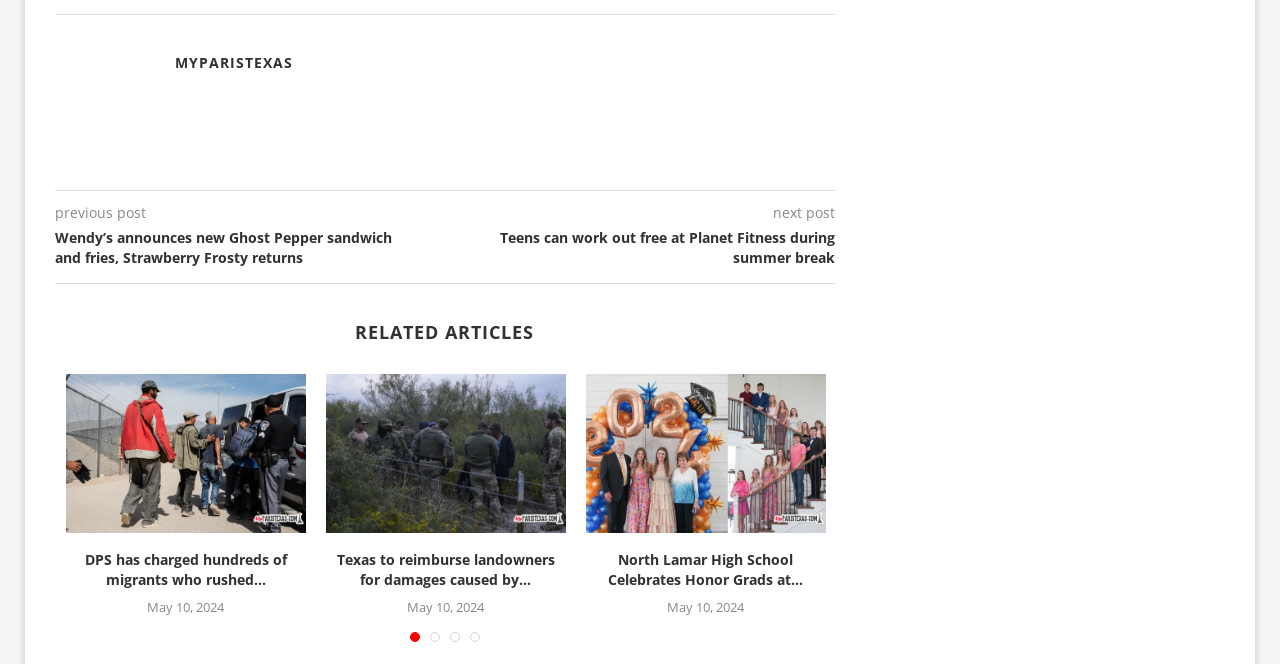Determine the bounding box coordinates for the element that should be clicked to follow this instruction: "go to the next post". The coordinates should be given as four float numbers between 0 and 1, in the format [left, top, right, bottom].

[0.604, 0.306, 0.652, 0.335]